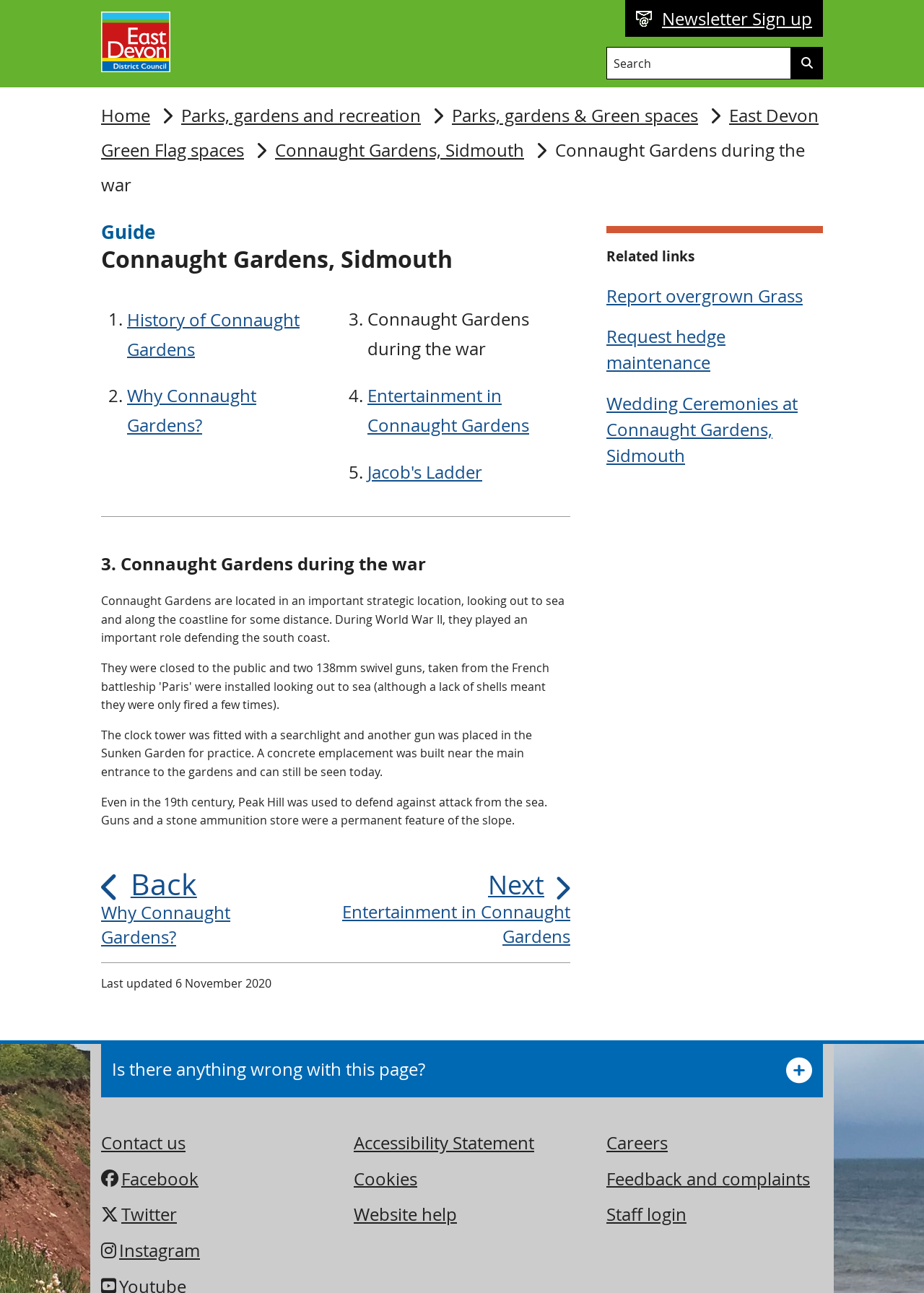Please determine the headline of the webpage and provide its content.

Guide
Connaught Gardens, Sidmouth